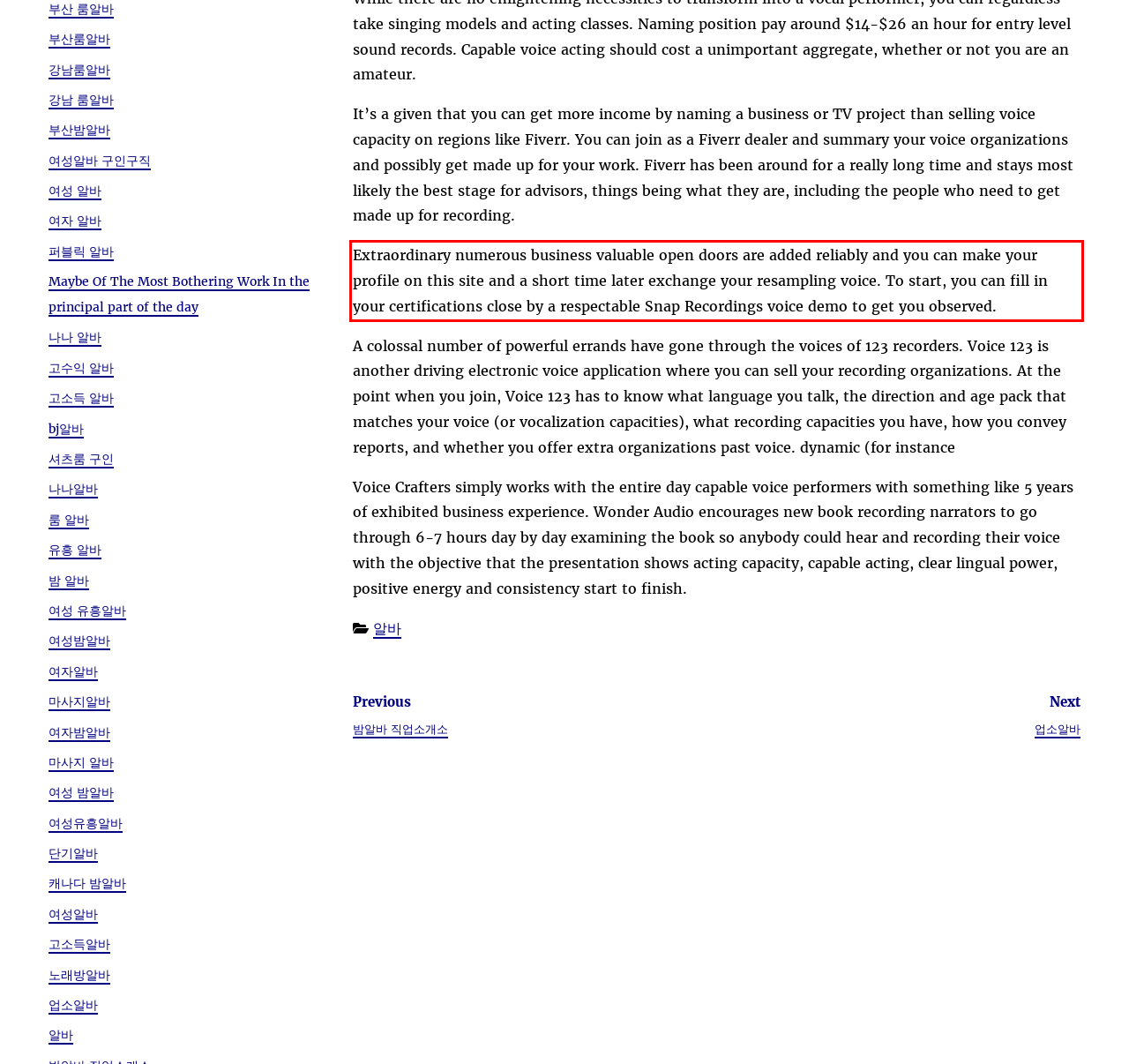Given a webpage screenshot with a red bounding box, perform OCR to read and deliver the text enclosed by the red bounding box.

Extraordinary numerous business valuable open doors are added reliably and you can make your profile on this site and a short time later exchange your resampling voice. To start, you can fill in your certifications close by a respectable Snap Recordings voice demo to get you observed.